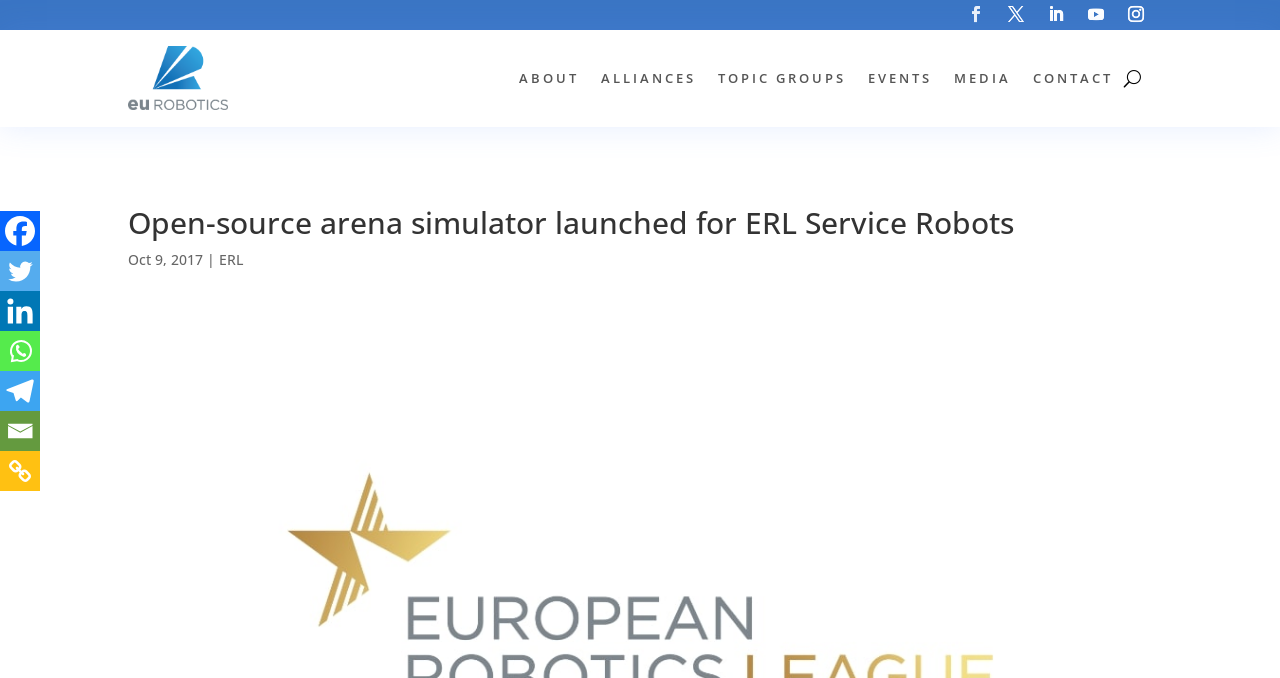Show the bounding box coordinates for the element that needs to be clicked to execute the following instruction: "Check EVENTS". Provide the coordinates in the form of four float numbers between 0 and 1, i.e., [left, top, right, bottom].

[0.678, 0.102, 0.728, 0.128]